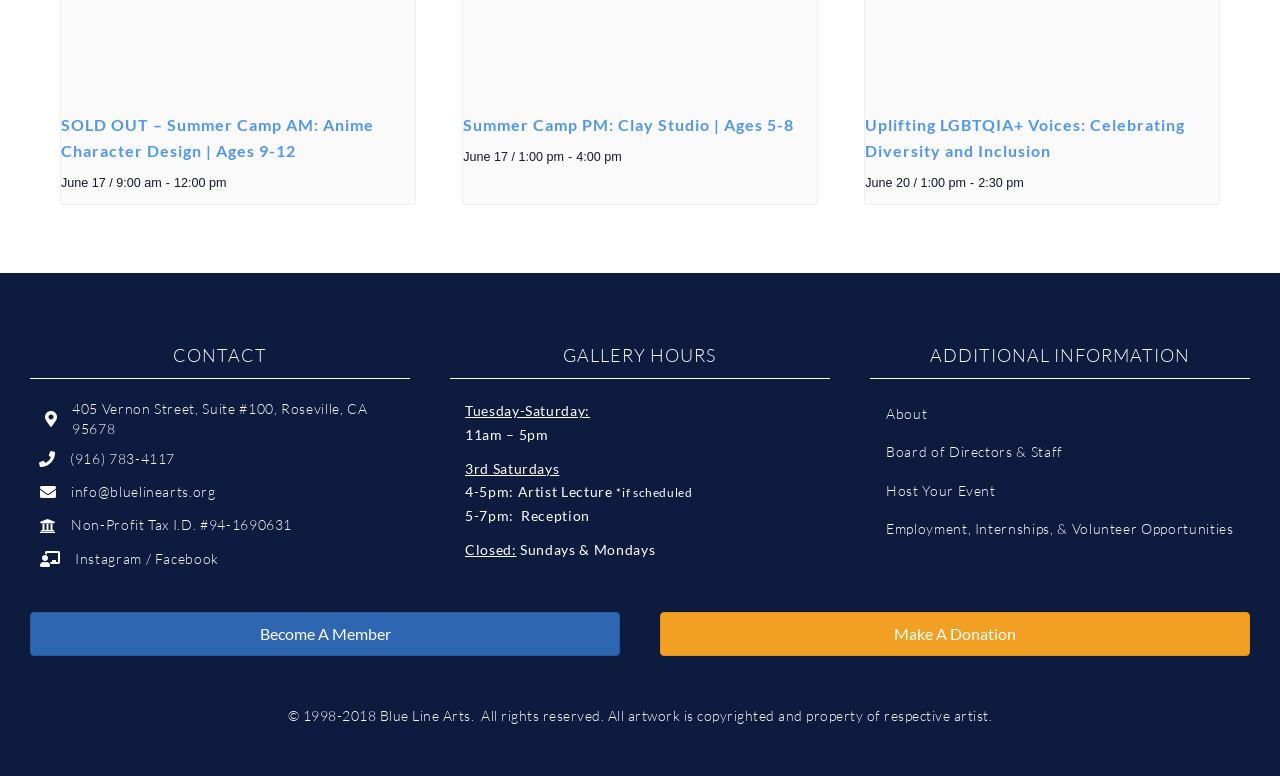Determine the bounding box coordinates of the clickable region to execute the instruction: "View the 'CONTACT' information". The coordinates should be four float numbers between 0 and 1, denoted as [left, top, right, bottom].

[0.023, 0.442, 0.32, 0.474]